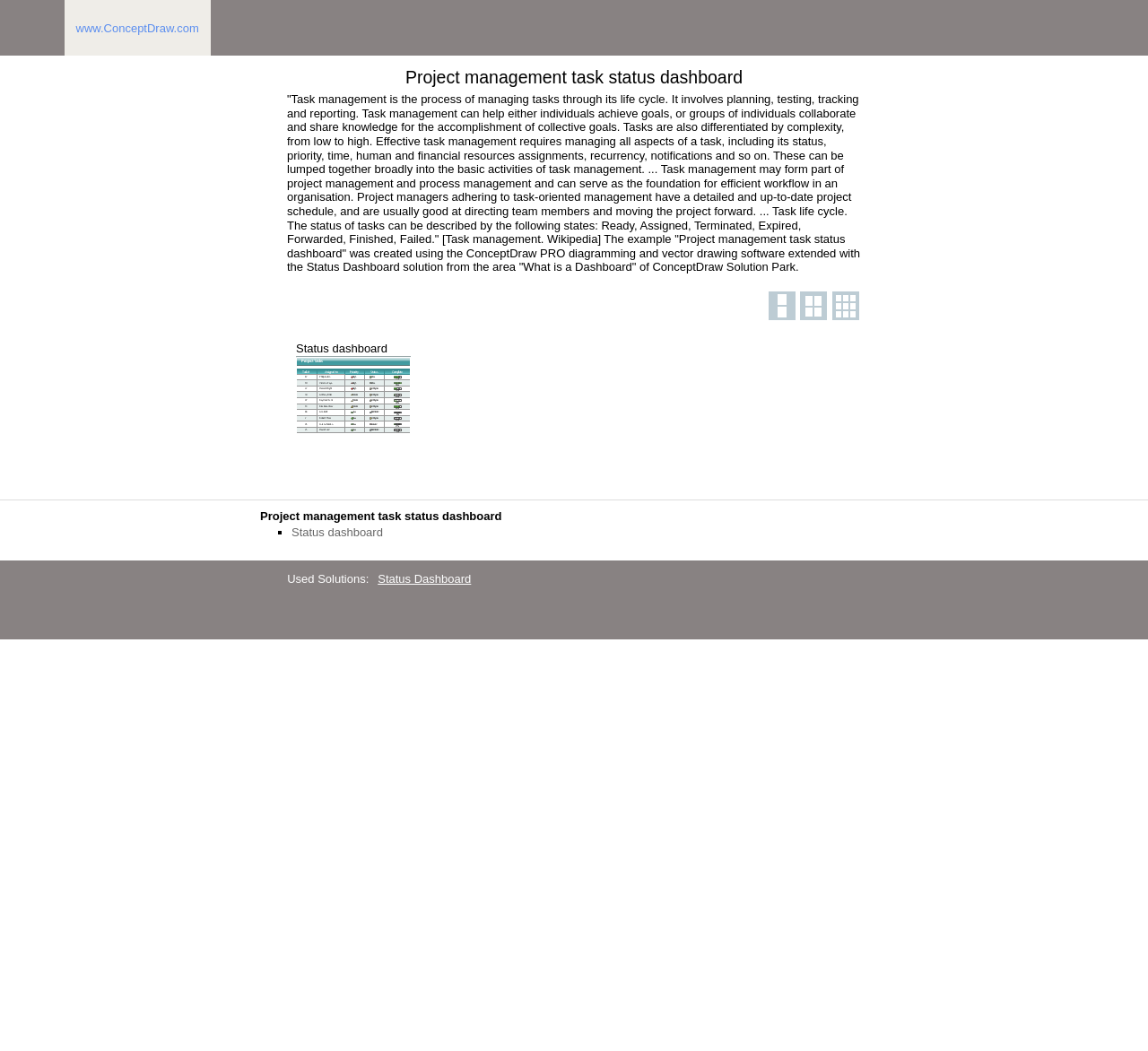Calculate the bounding box coordinates of the UI element given the description: "parent_node: Status dashboard".

[0.258, 0.405, 0.358, 0.418]